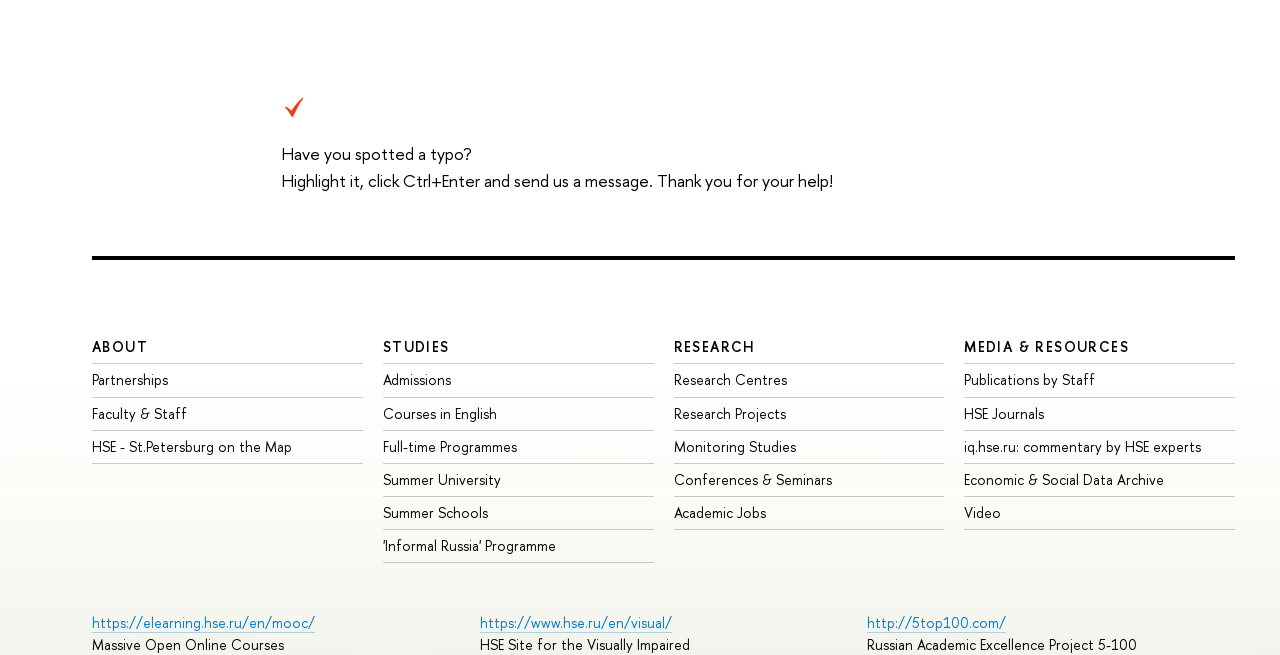Please identify the coordinates of the bounding box for the clickable region that will accomplish this instruction: "Click ABOUT".

[0.072, 0.515, 0.116, 0.544]